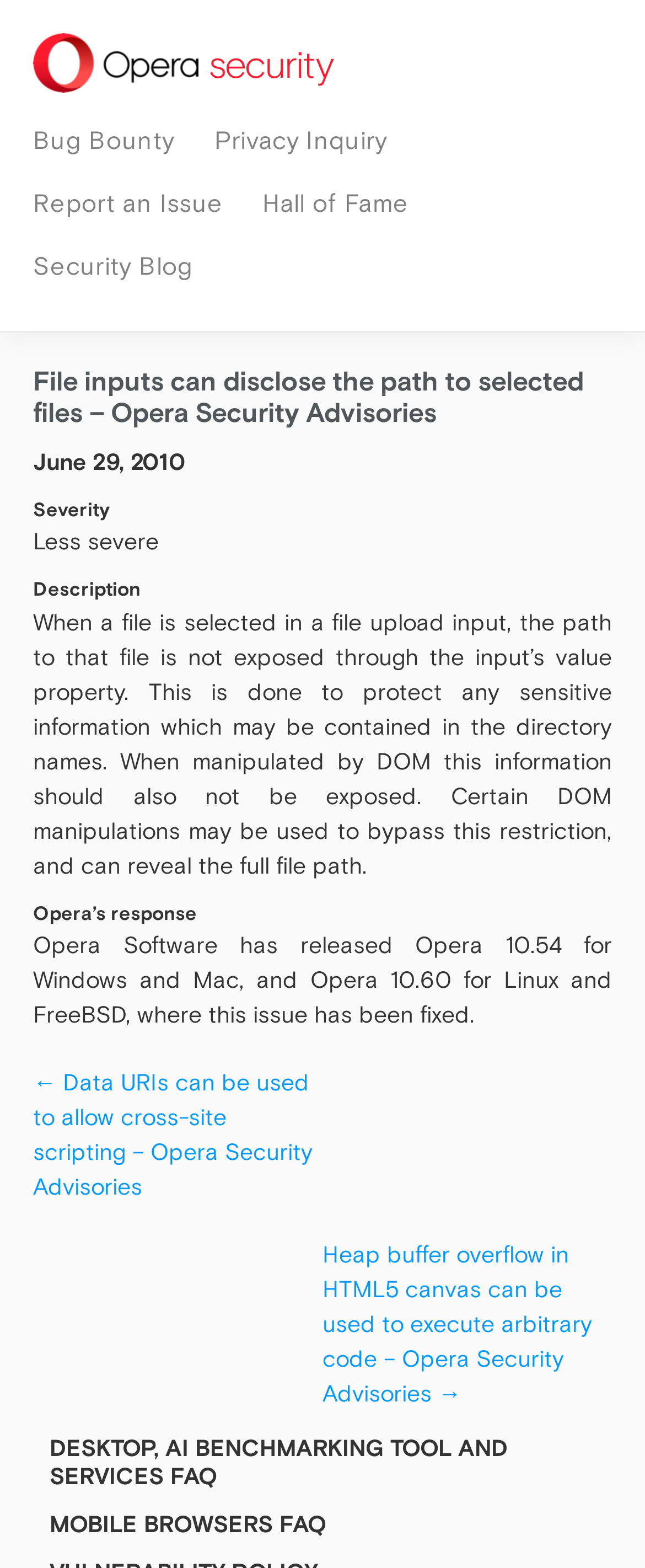Using the details from the image, please elaborate on the following question: What is the response of Opera Software to this issue?

I found the answer in the 'Opera’s response' section, which states that Opera Software has released fixed versions of their software, including Opera 10.54 for Windows and Mac, and Opera 10.60 for Linux and FreeBSD.